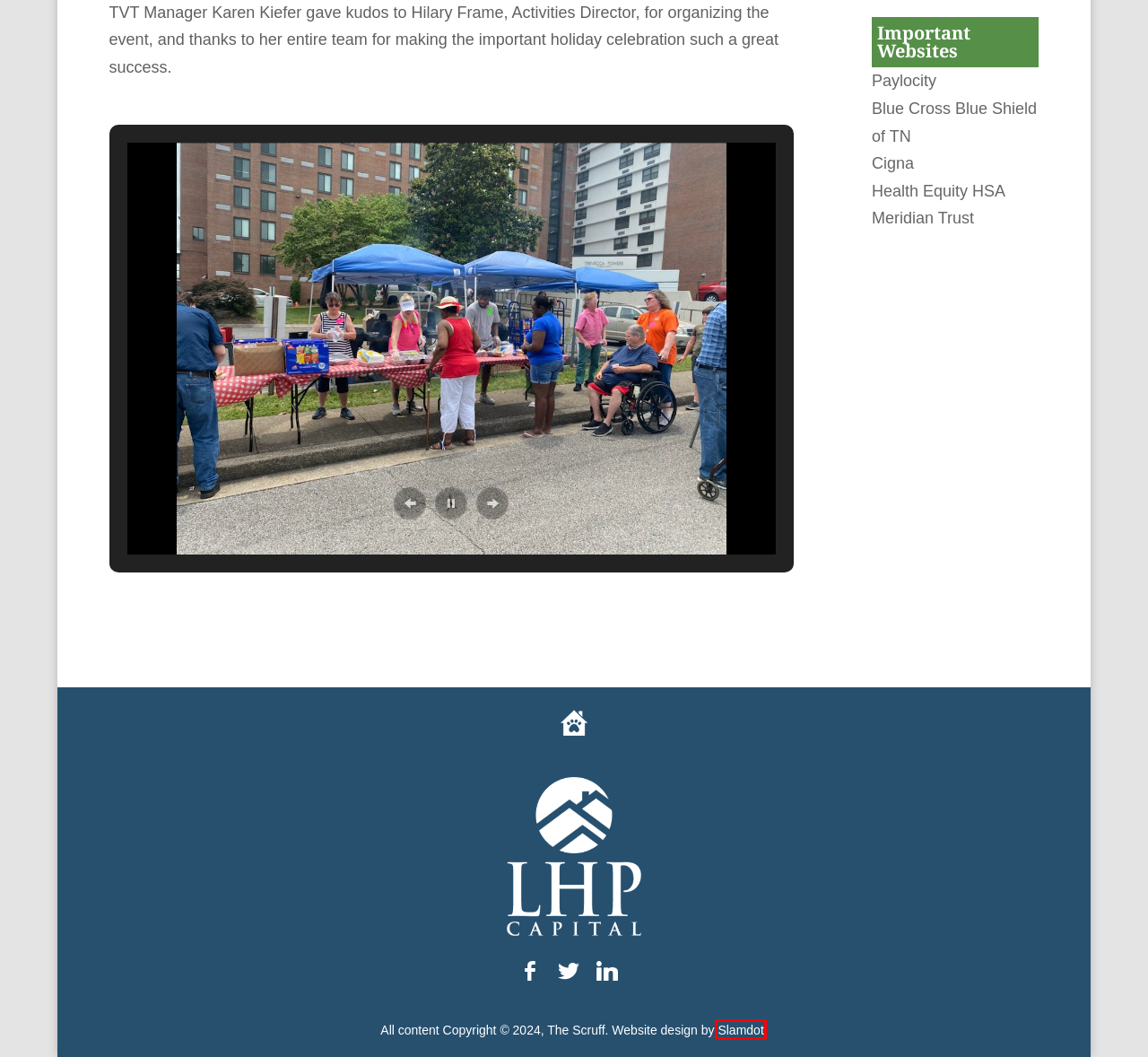A screenshot of a webpage is given, featuring a red bounding box around a UI element. Please choose the webpage description that best aligns with the new webpage after clicking the element in the bounding box. These are the descriptions:
A. Local Web Design, SEO, and Marketing - Slamdot
B. PRE Leader | The Scruff
C. The Scruff | What LHP Employees Dig
D. Commit to Care | The Scruff
E. Login | Paylocity
F. Employee Appreciation Week | The Scruff
G. Promotions and Plaudits | The Scruff
H. Employee Spotlight | The Scruff

A